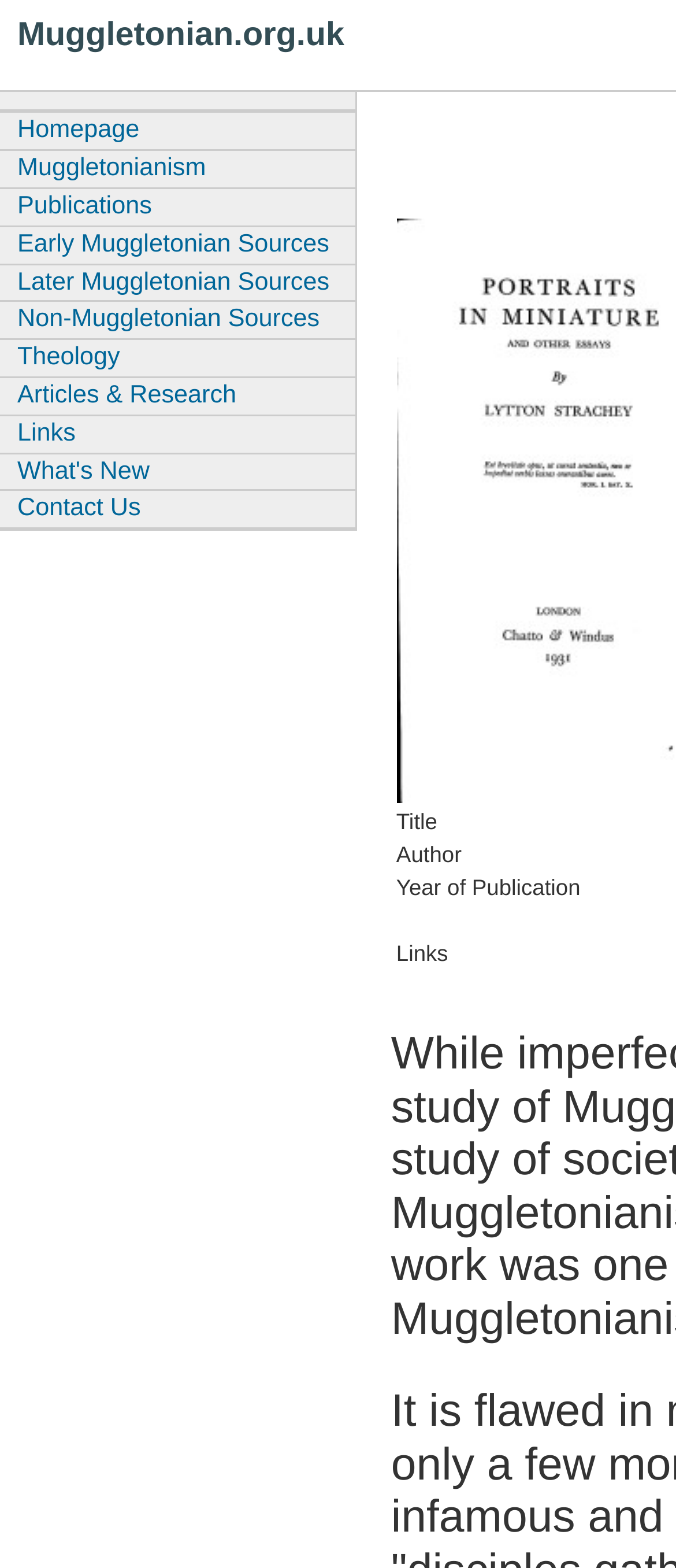Provide a brief response using a word or short phrase to this question:
What is the last link on the top of the webpage?

Contact Us